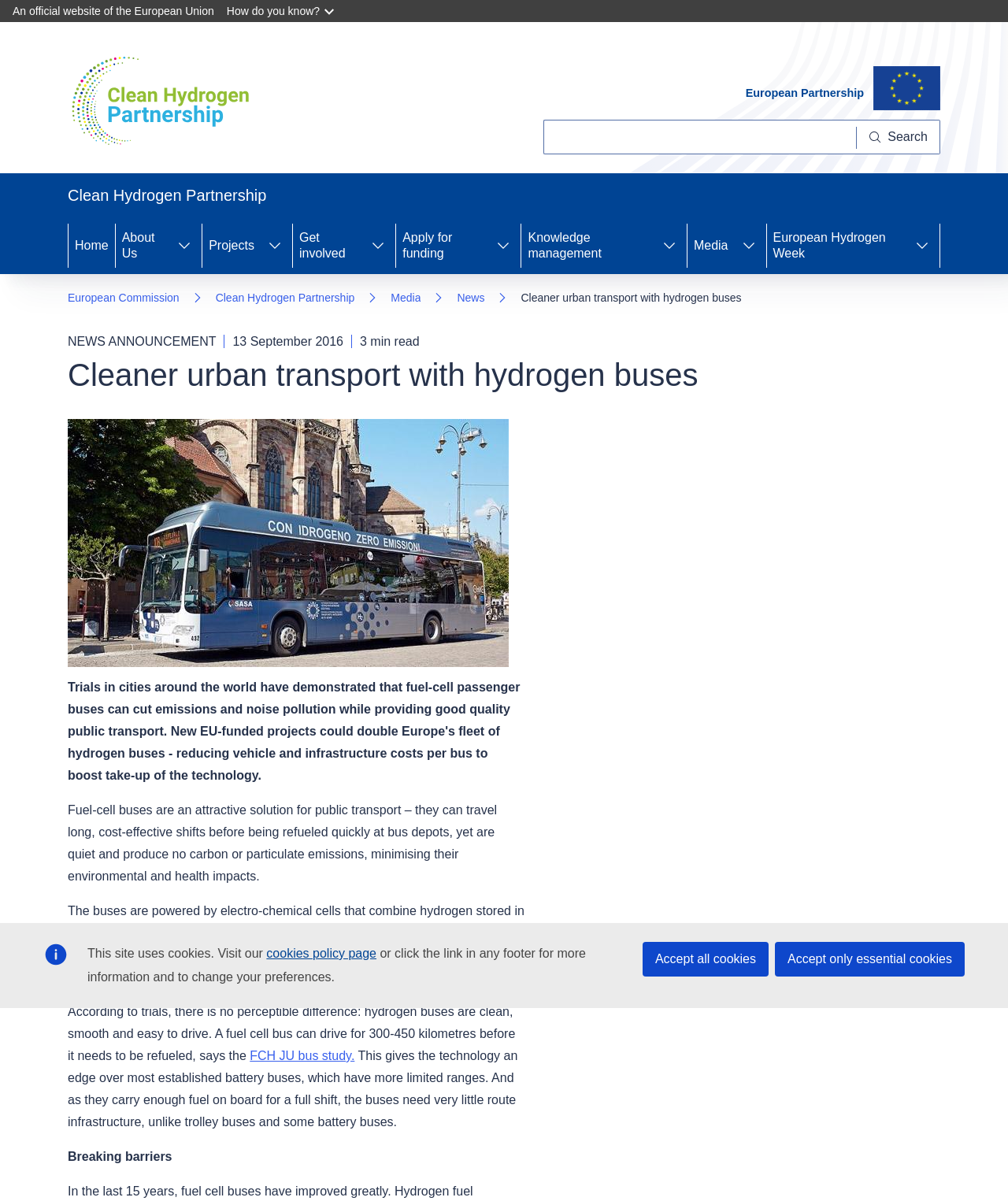Please answer the following question using a single word or phrase: 
What is the name of the partnership?

Clean Hydrogen Partnership